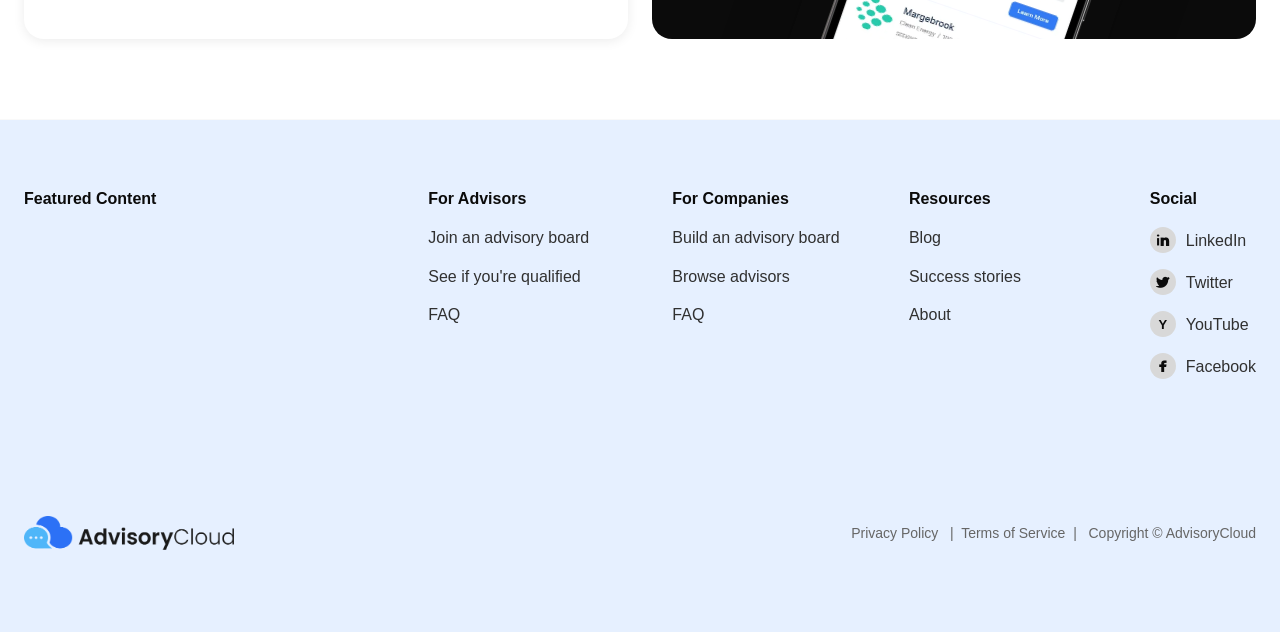Identify the bounding box coordinates of the specific part of the webpage to click to complete this instruction: "View the Privacy Policy".

[0.665, 0.902, 0.733, 0.928]